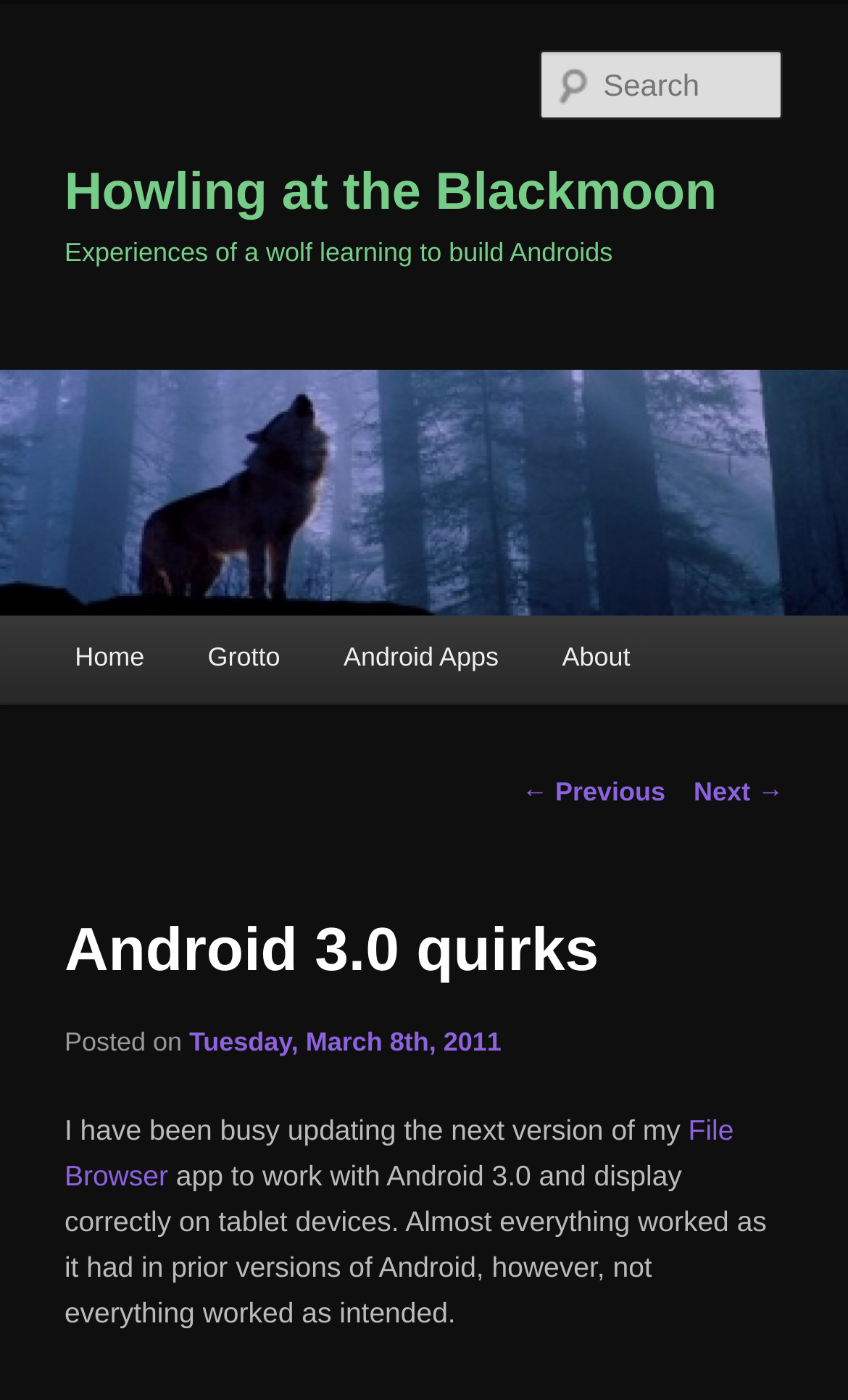Identify the bounding box coordinates of the clickable region necessary to fulfill the following instruction: "Read the previous post". The bounding box coordinates should be four float numbers between 0 and 1, i.e., [left, top, right, bottom].

[0.615, 0.554, 0.785, 0.576]